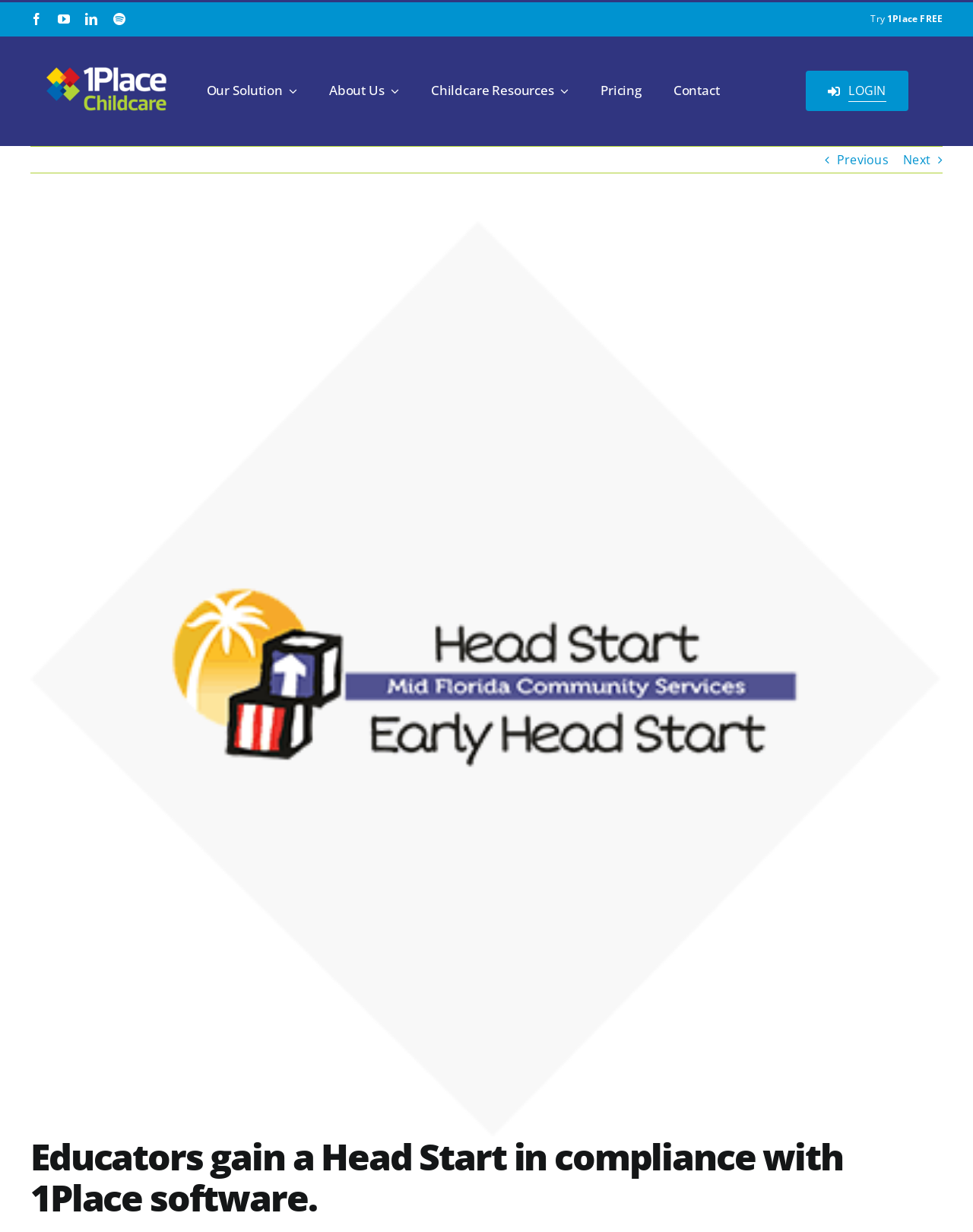Locate the bounding box coordinates of the clickable part needed for the task: "Learn about the 1Place solution".

[0.207, 0.063, 0.31, 0.085]